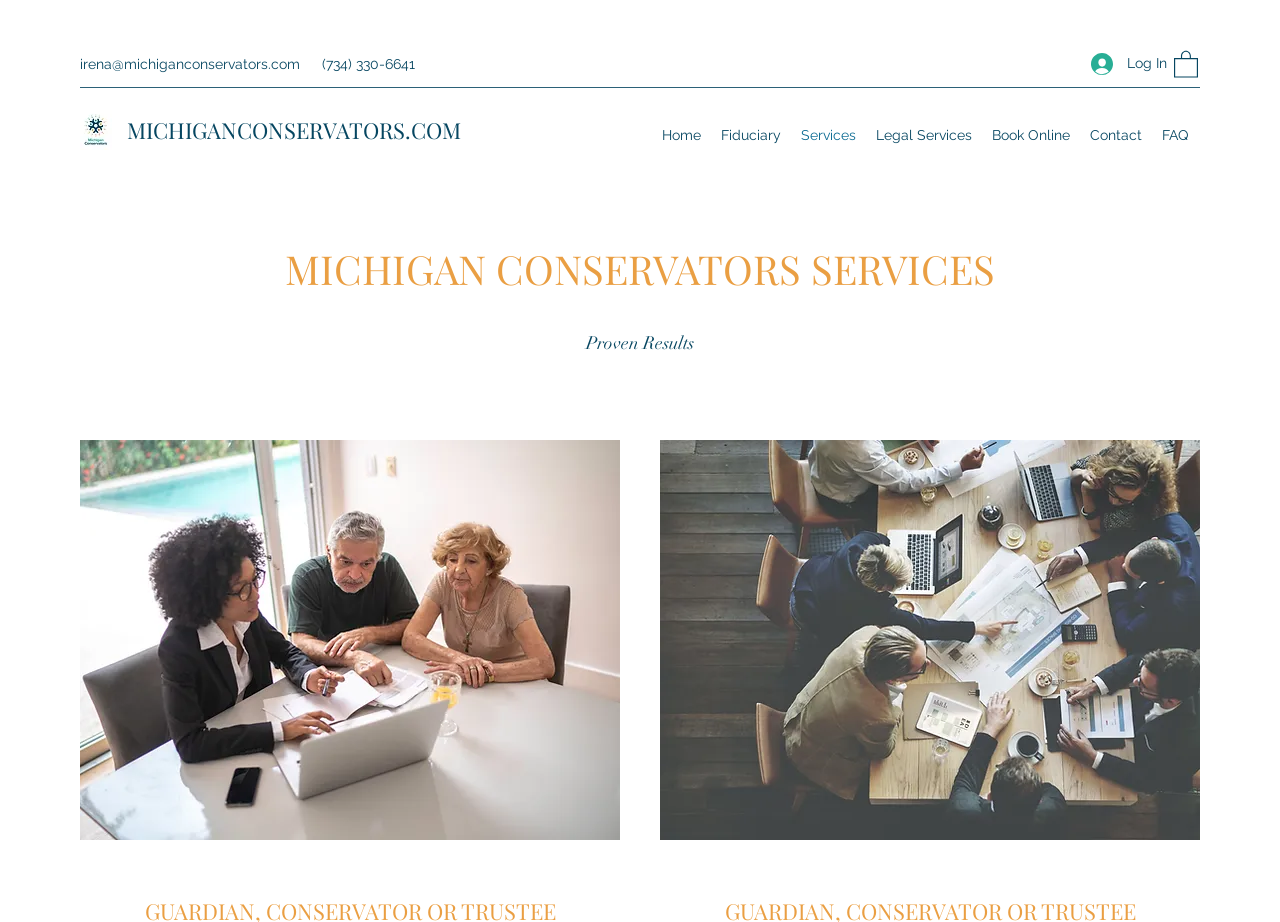Identify and provide the bounding box coordinates of the UI element described: "Legal Services". The coordinates should be formatted as [left, top, right, bottom], with each number being a float between 0 and 1.

[0.677, 0.125, 0.767, 0.168]